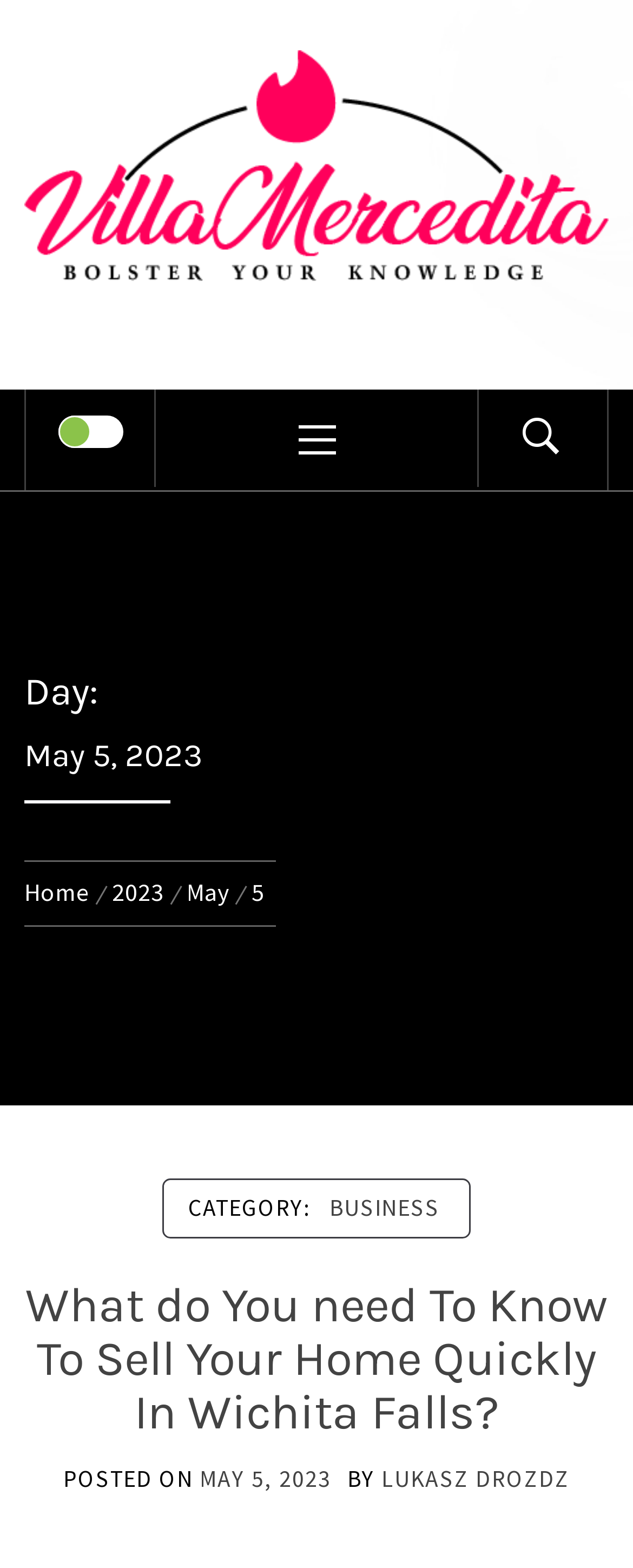Who is the author of the current post?
Please answer using one word or phrase, based on the screenshot.

LUKASZ DROZDZ